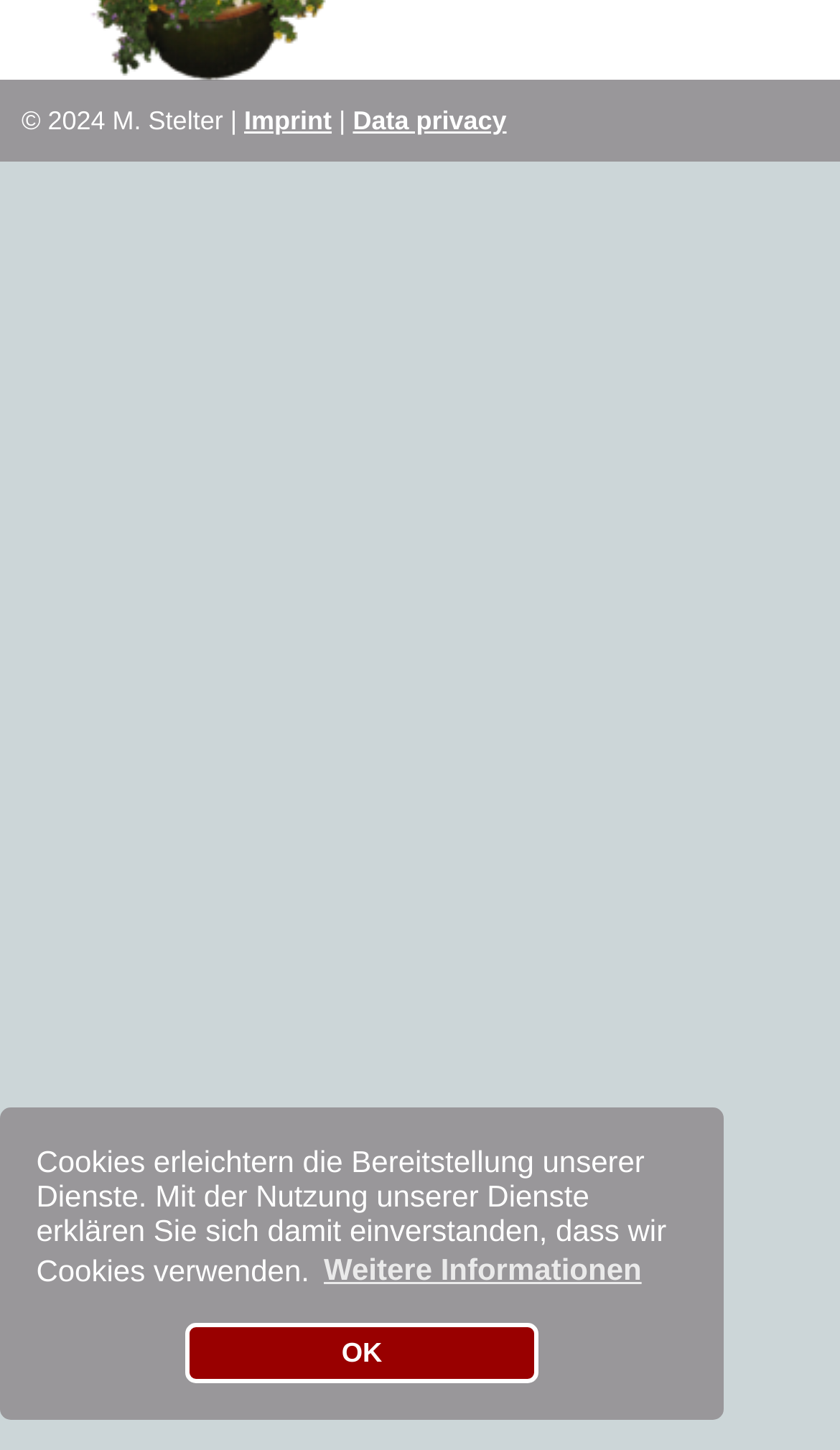Extract the bounding box coordinates for the described element: "Imprint". The coordinates should be represented as four float numbers between 0 and 1: [left, top, right, bottom].

[0.291, 0.25, 0.395, 0.271]